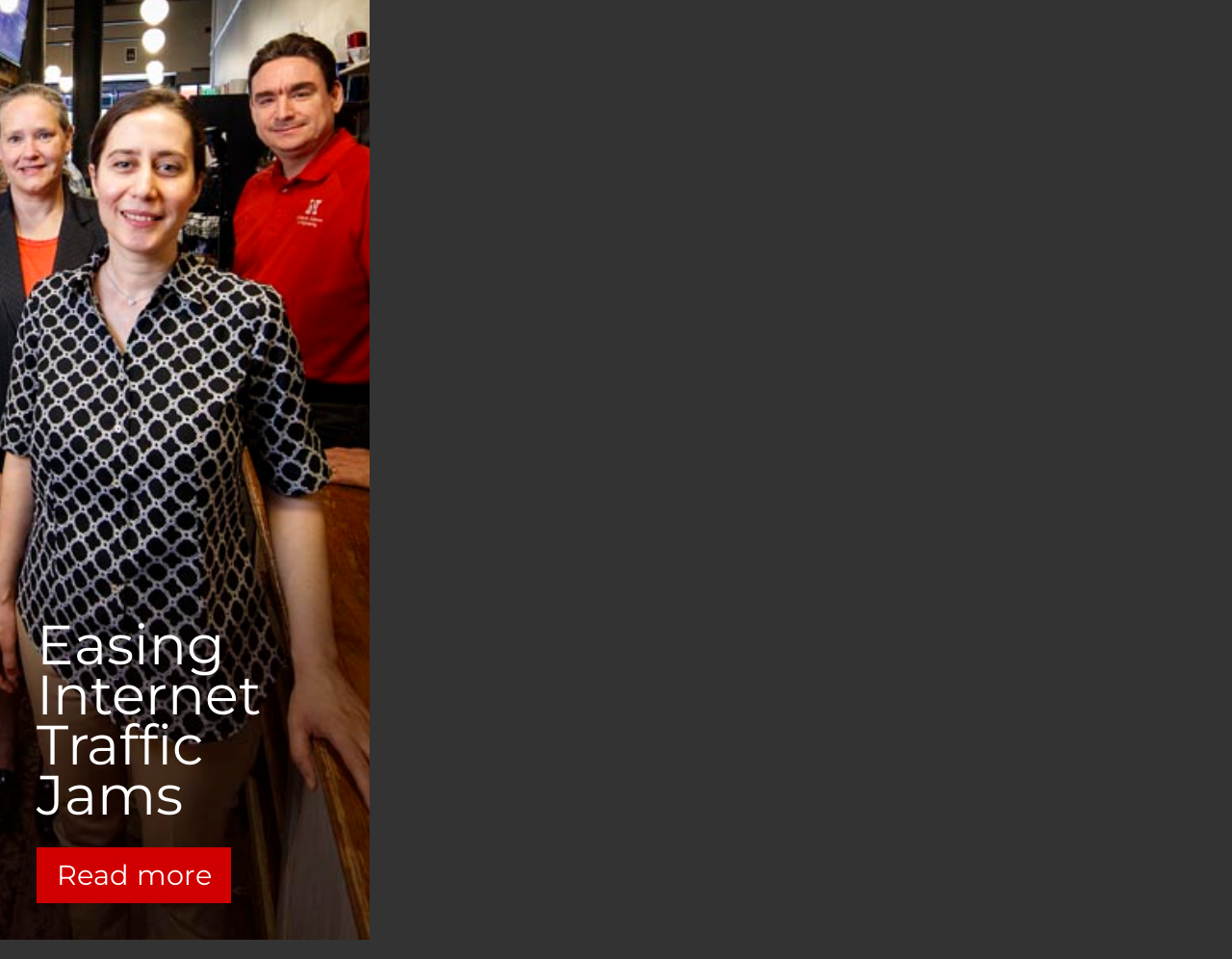Can you find the bounding box coordinates for the UI element given this description: "Group Coaching"? Provide the coordinates as four float numbers between 0 and 1: [left, top, right, bottom].

None